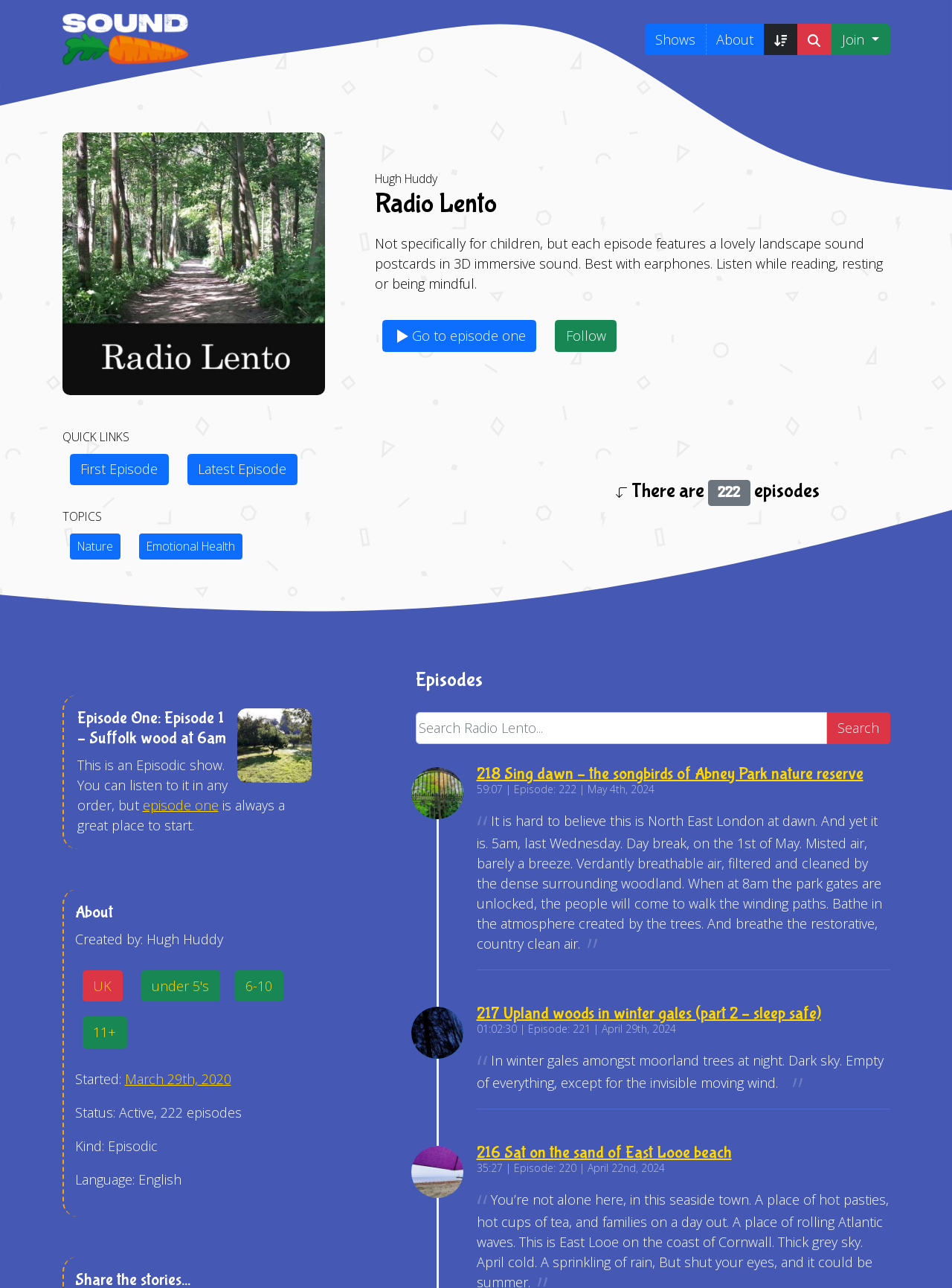What is the language of this podcast?
Please respond to the question with a detailed and thorough explanation.

I found the answer by looking at the static text element with the text 'Language: English' which is located in the 'About' section of the webpage, indicating the language of this podcast.